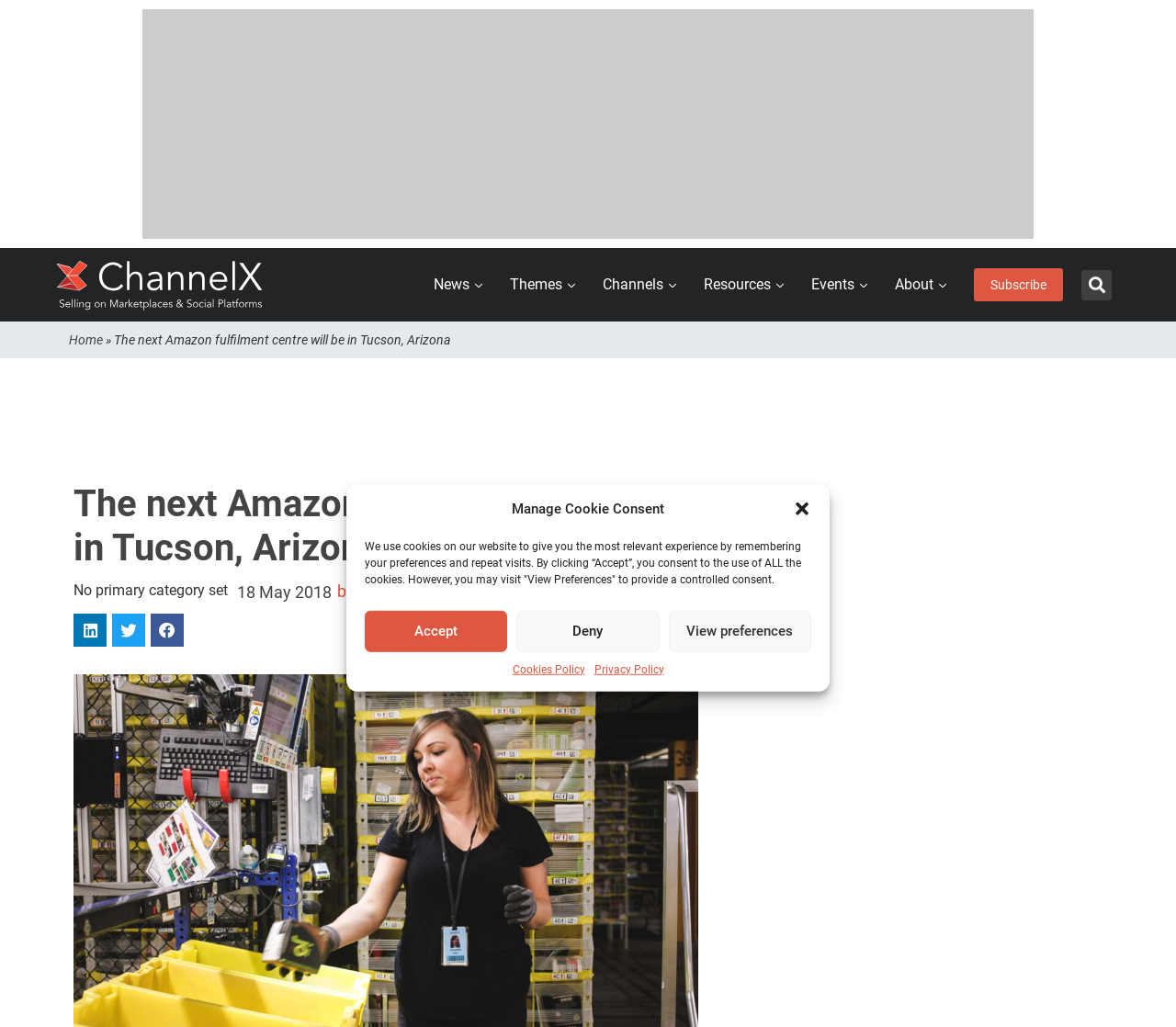What is the date of the news article?
Based on the image, give a one-word or short phrase answer.

18 May 2018